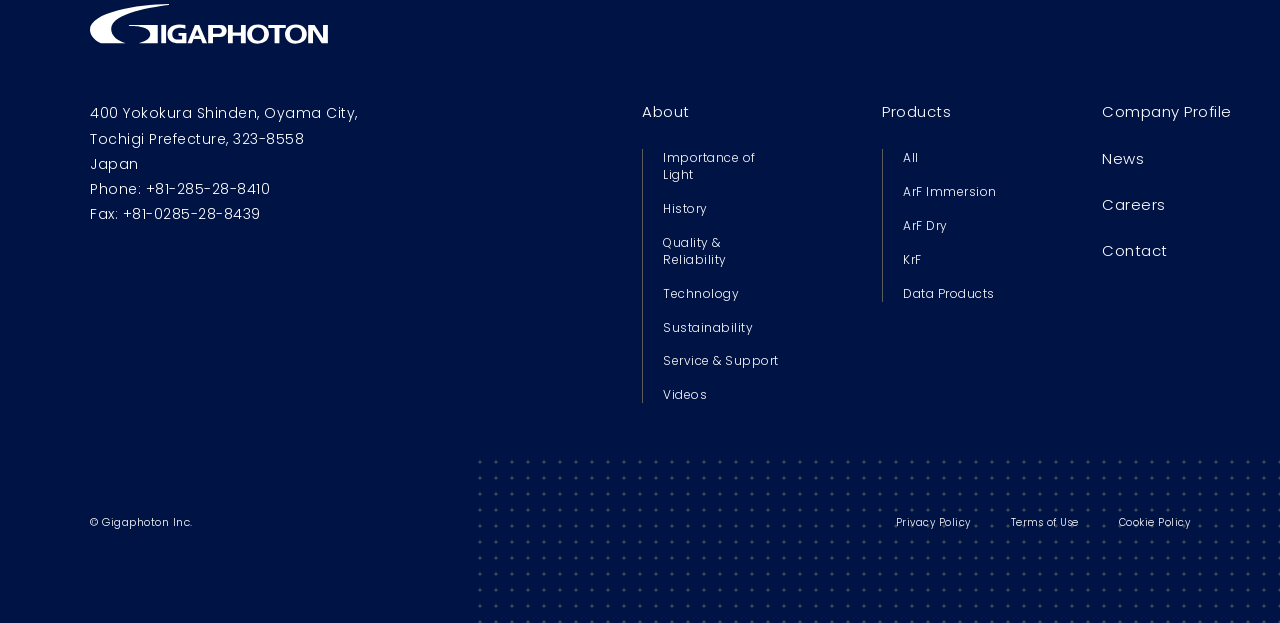What is the company name?
Based on the image content, provide your answer in one word or a short phrase.

Gigaphoton